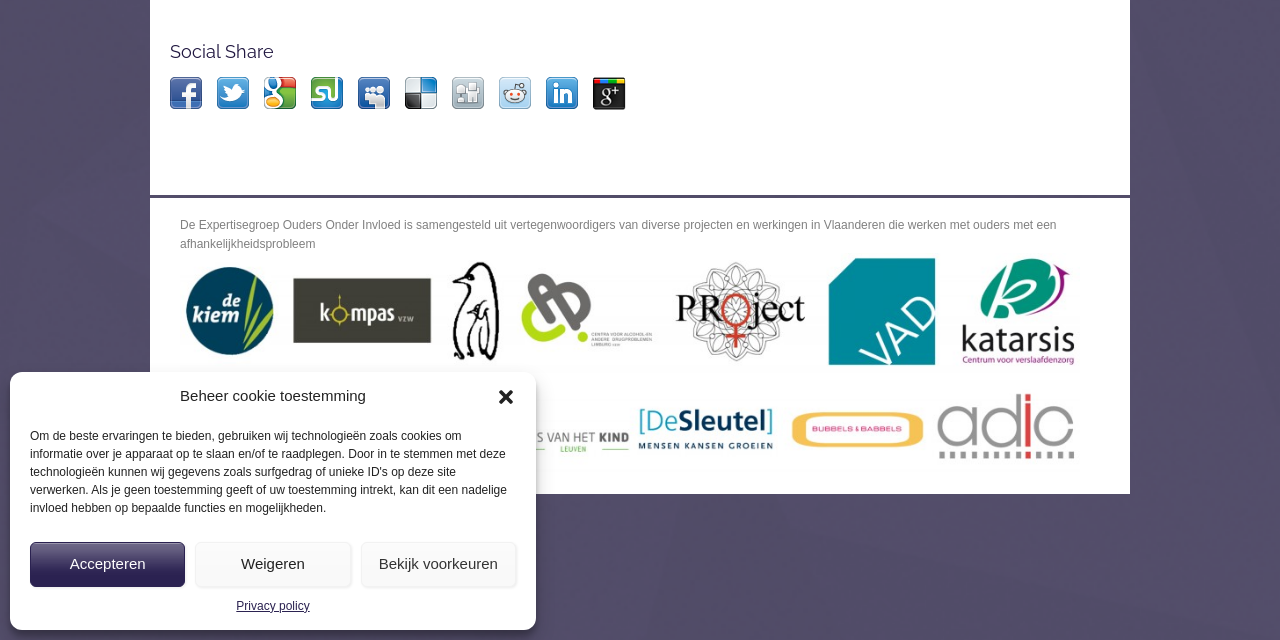Given the description: "alt="google-share"", determine the bounding box coordinates of the UI element. The coordinates should be formatted as four float numbers between 0 and 1, [left, top, right, bottom].

[0.463, 0.12, 0.489, 0.171]